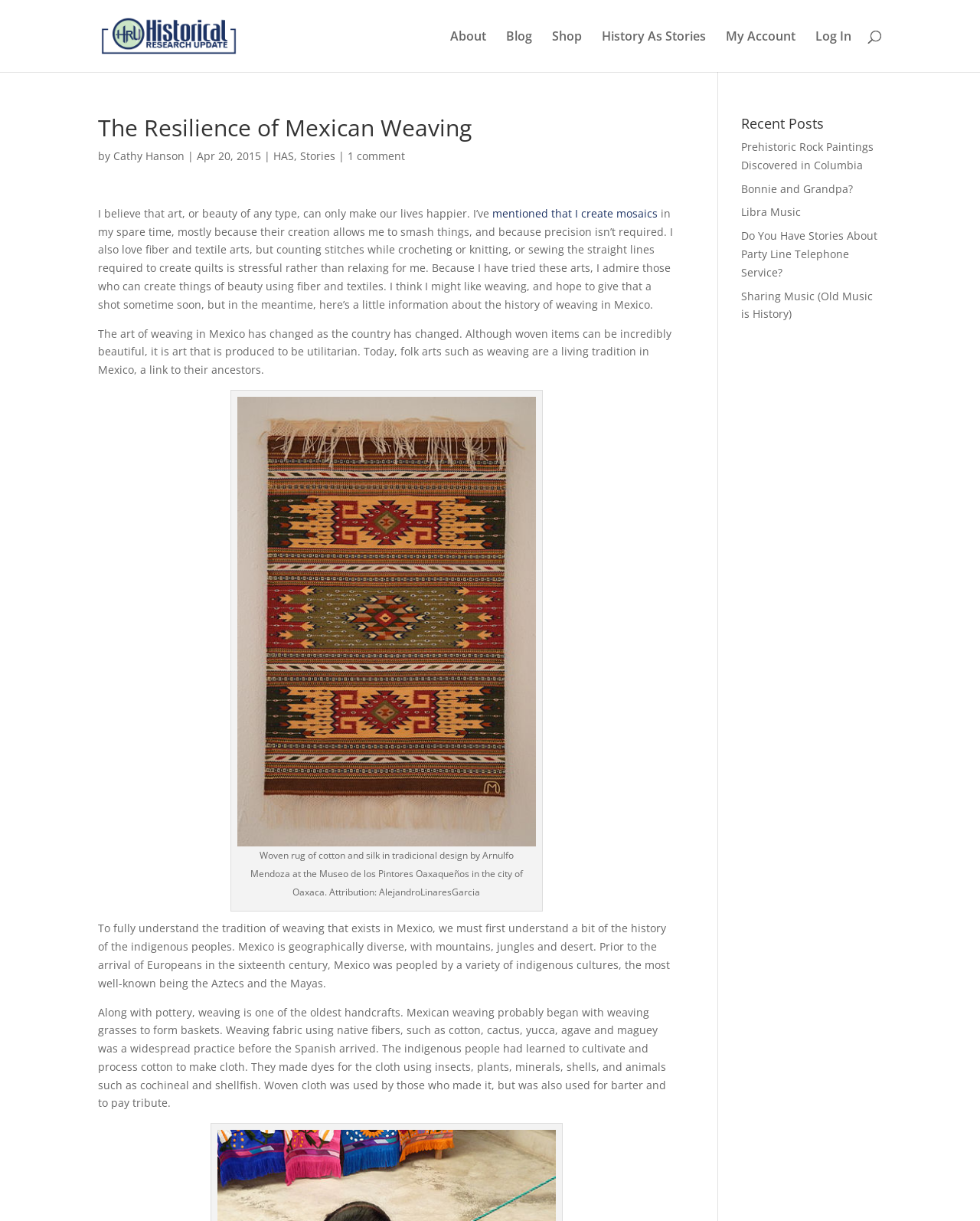What is the date of the article?
Could you answer the question with a detailed and thorough explanation?

The date of the article can be found by looking at the text following the heading 'The Resilience of Mexican Weaving'. The text 'Apr 20, 2015' is the date of the article.